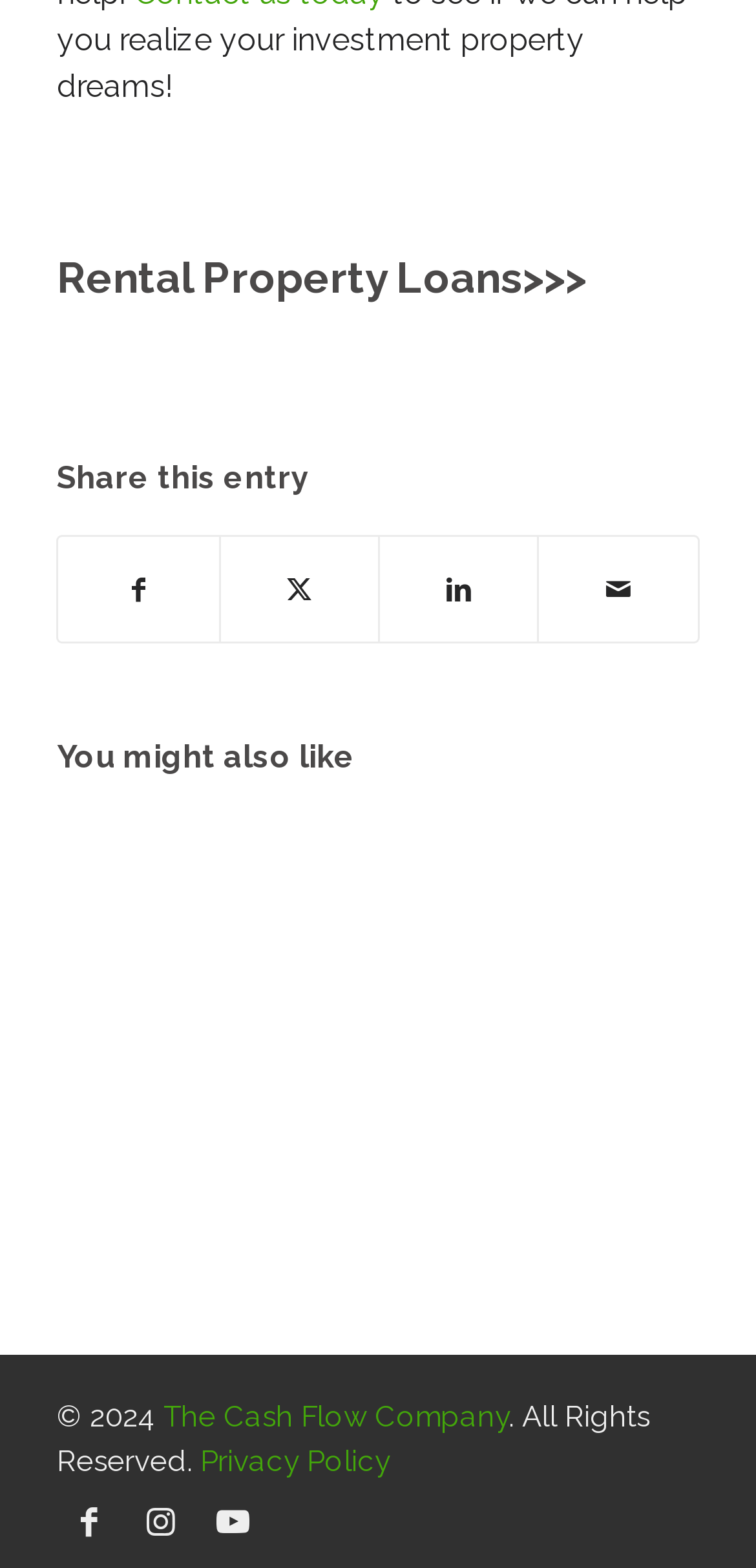Respond to the question below with a single word or phrase: What is the main topic of the webpage?

Rental Property Loans